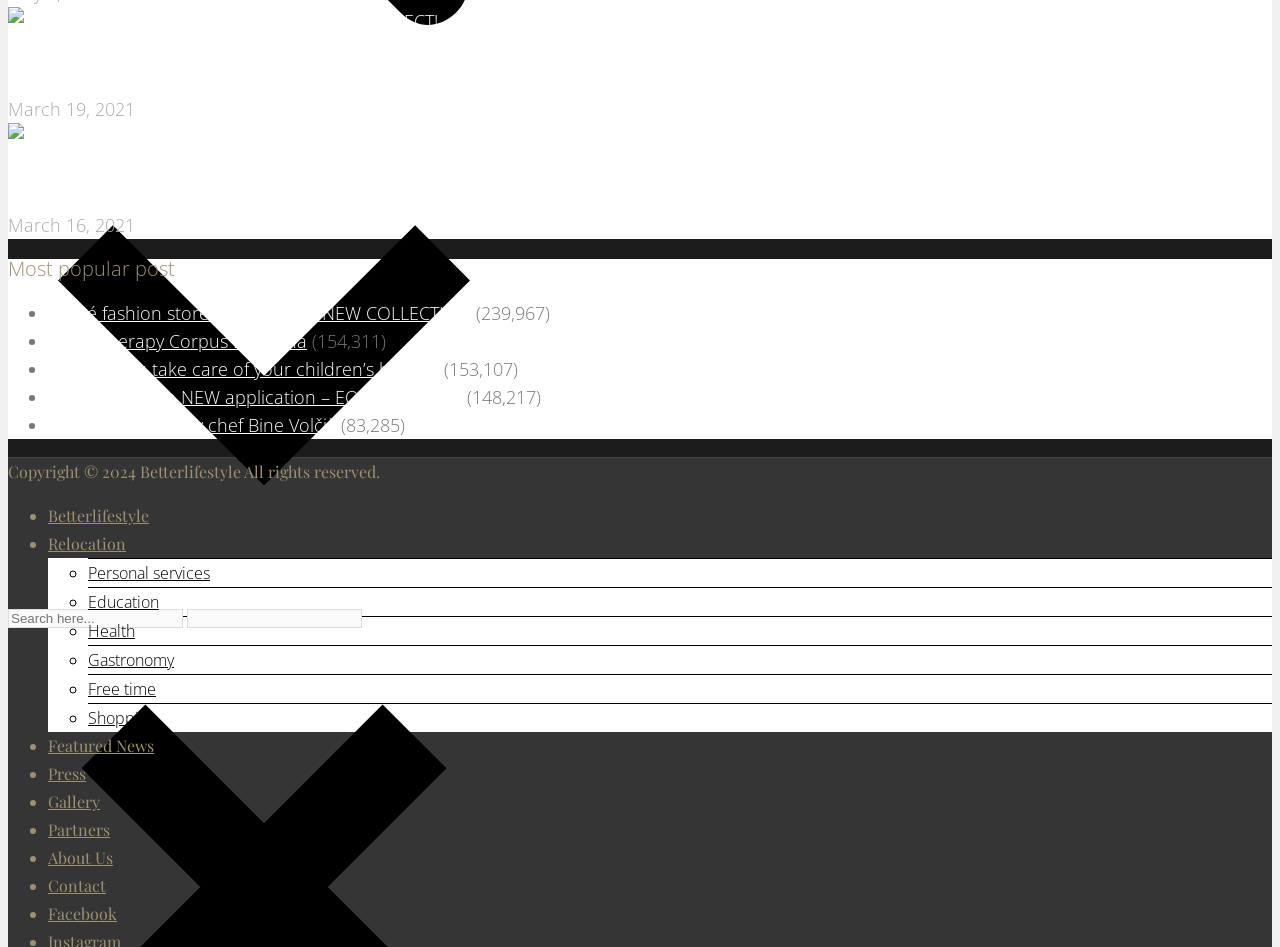Show the bounding box coordinates for the element that needs to be clicked to execute the following instruction: "Search for something". Provide the coordinates in the form of four float numbers between 0 and 1, i.e., [left, top, right, bottom].

[0.006, 0.643, 0.143, 0.663]